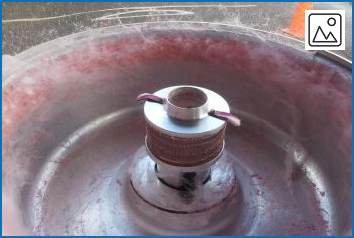Give a one-word or phrase response to the following question: Can the machine be hired with an operator?

Yes